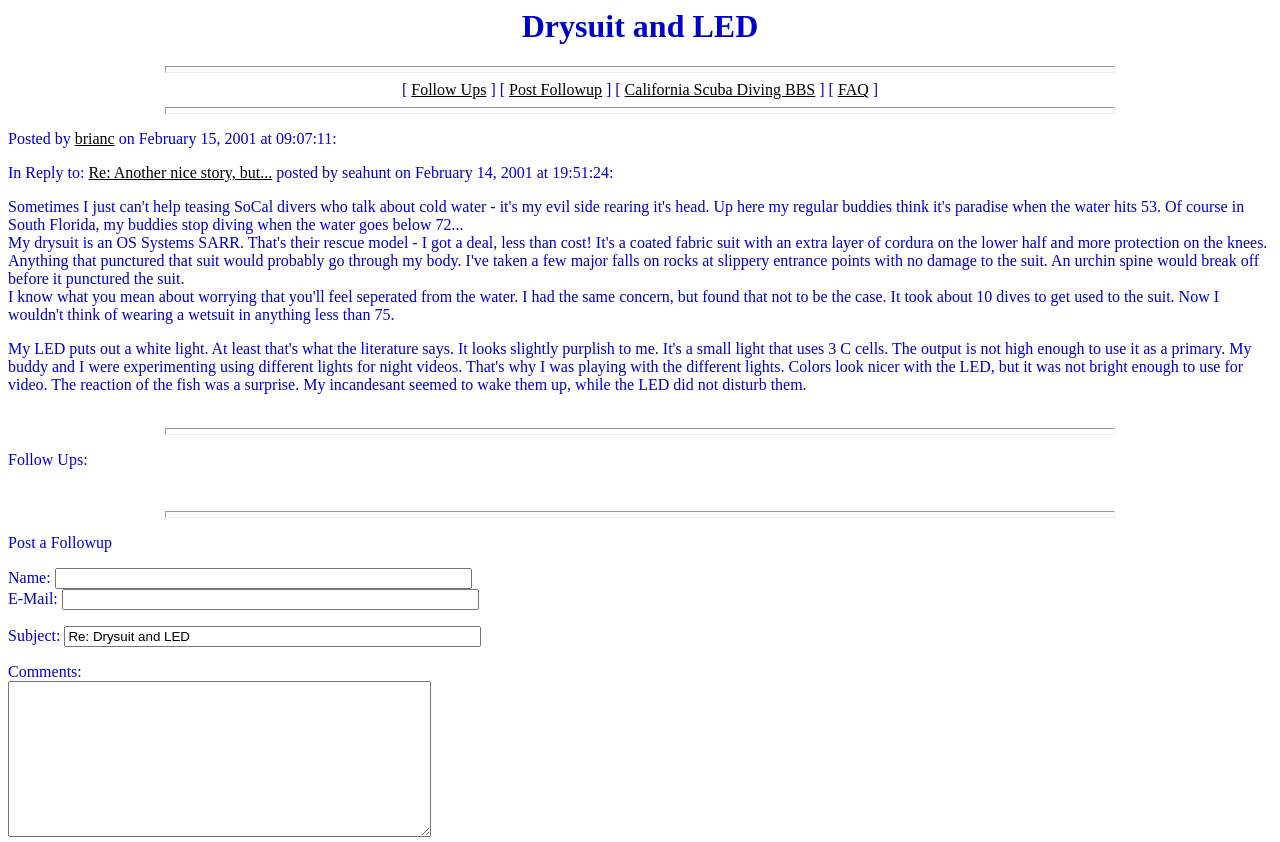Offer a comprehensive description of the webpage’s content and structure.

The webpage is about a discussion forum, specifically a thread titled "Drysuit and LED". At the top, there is a heading with the same title, followed by a horizontal separator. Below the separator, there are several links, including "Follow Ups", "Post Followup", "California Scuba Diving BBS", and "FAQ", which are aligned horizontally.

Further down, there is another horizontal separator, followed by information about the post, including the author "brianc" and the date "February 15, 2001 at 09:07:11". Below this, there is a reference to a previous post, "Re: Another nice story, but...", with a link to the original post.

The main content of the page is divided into sections by horizontal separators. The first section is labeled "Follow Ups:", and the second section allows users to post a follow-up, with fields for name, email, subject, and comments. The subject field is pre-filled with the title "Re: Drysuit and LED". The comments field is a large text box that takes up most of the bottom half of the page.